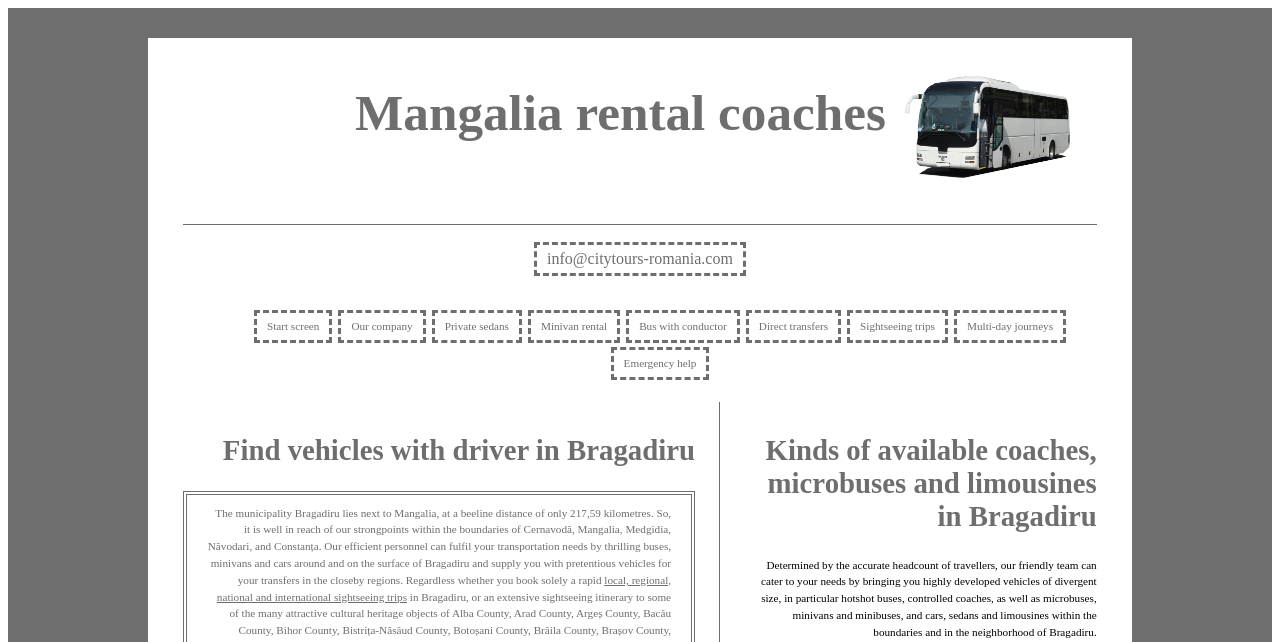Kindly determine the bounding box coordinates of the area that needs to be clicked to fulfill this instruction: "Click the link to contact the company".

[0.417, 0.377, 0.583, 0.43]